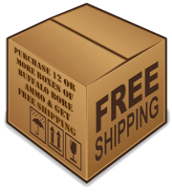Provide a brief response to the question below using one word or phrase:
Why are there careful handling icons on the box?

Contents are sensitive or valuable